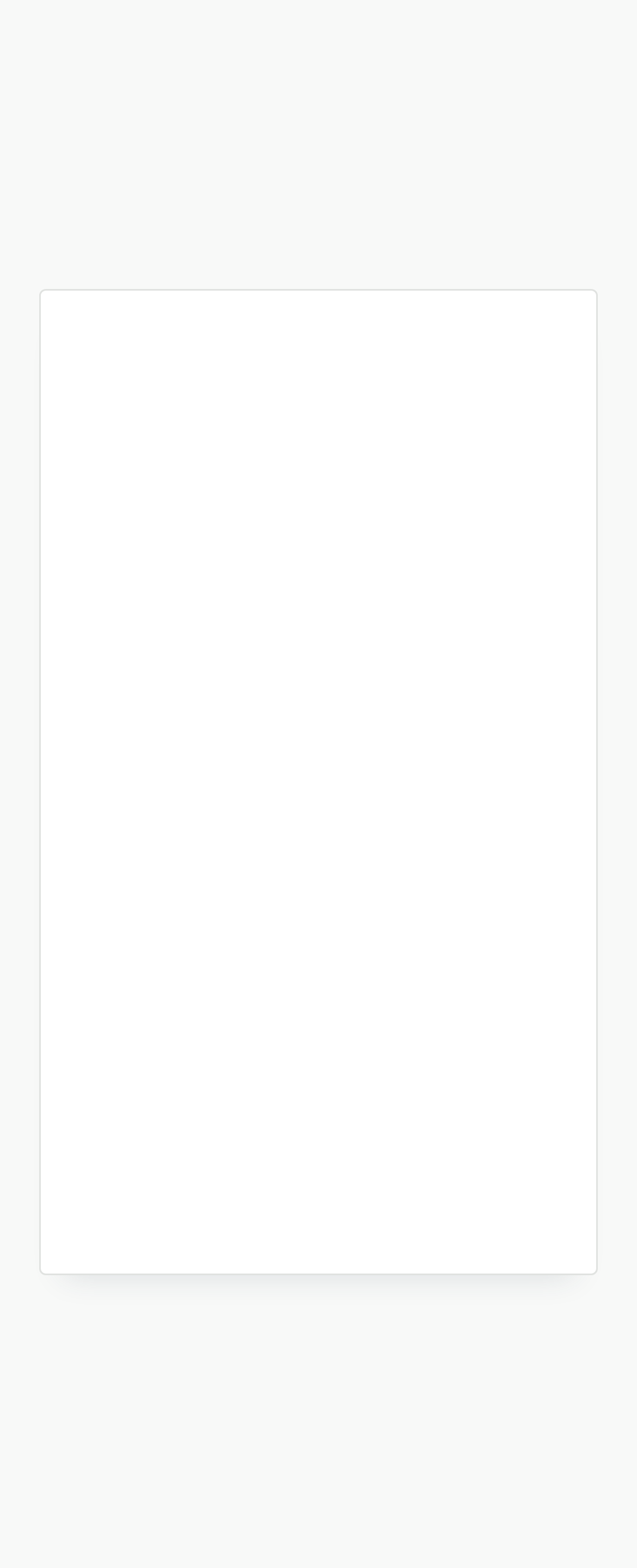Answer the question in one word or a short phrase:
What is the altitude of Kasar Devi Temple?

2,116 metres